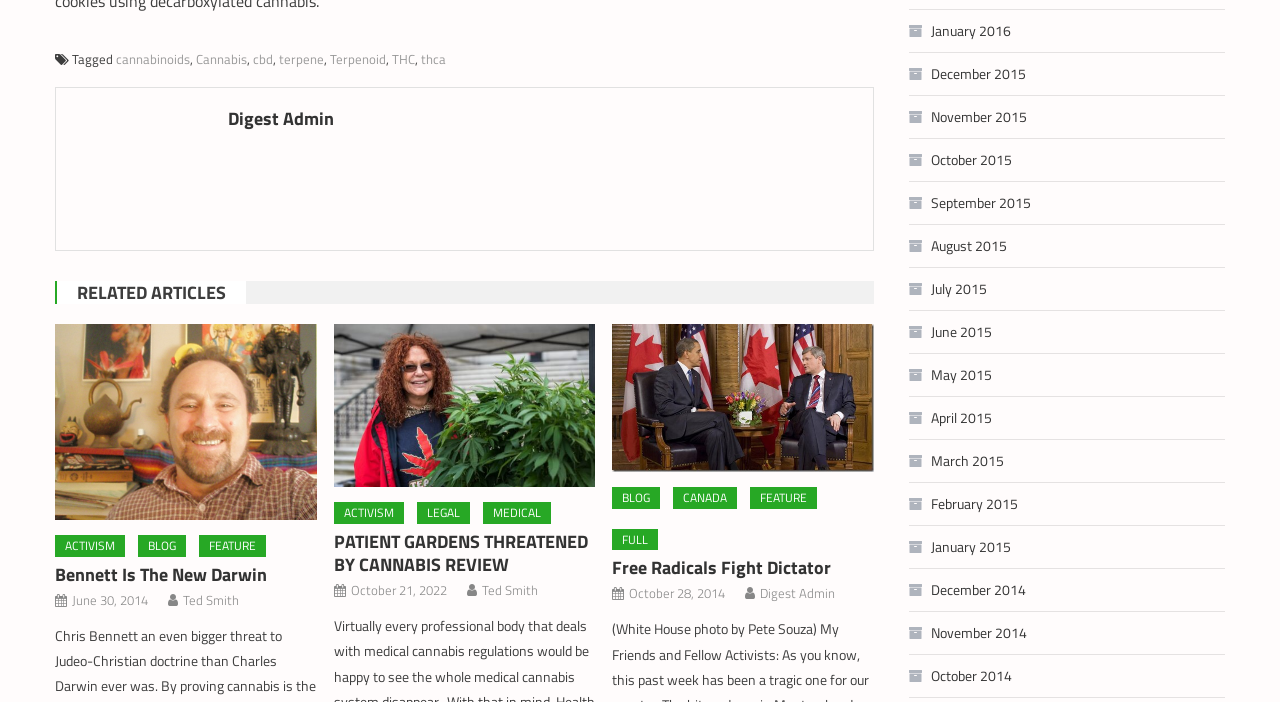Could you highlight the region that needs to be clicked to execute the instruction: "Go to the page 'ACTIVISM'"?

[0.043, 0.762, 0.098, 0.793]